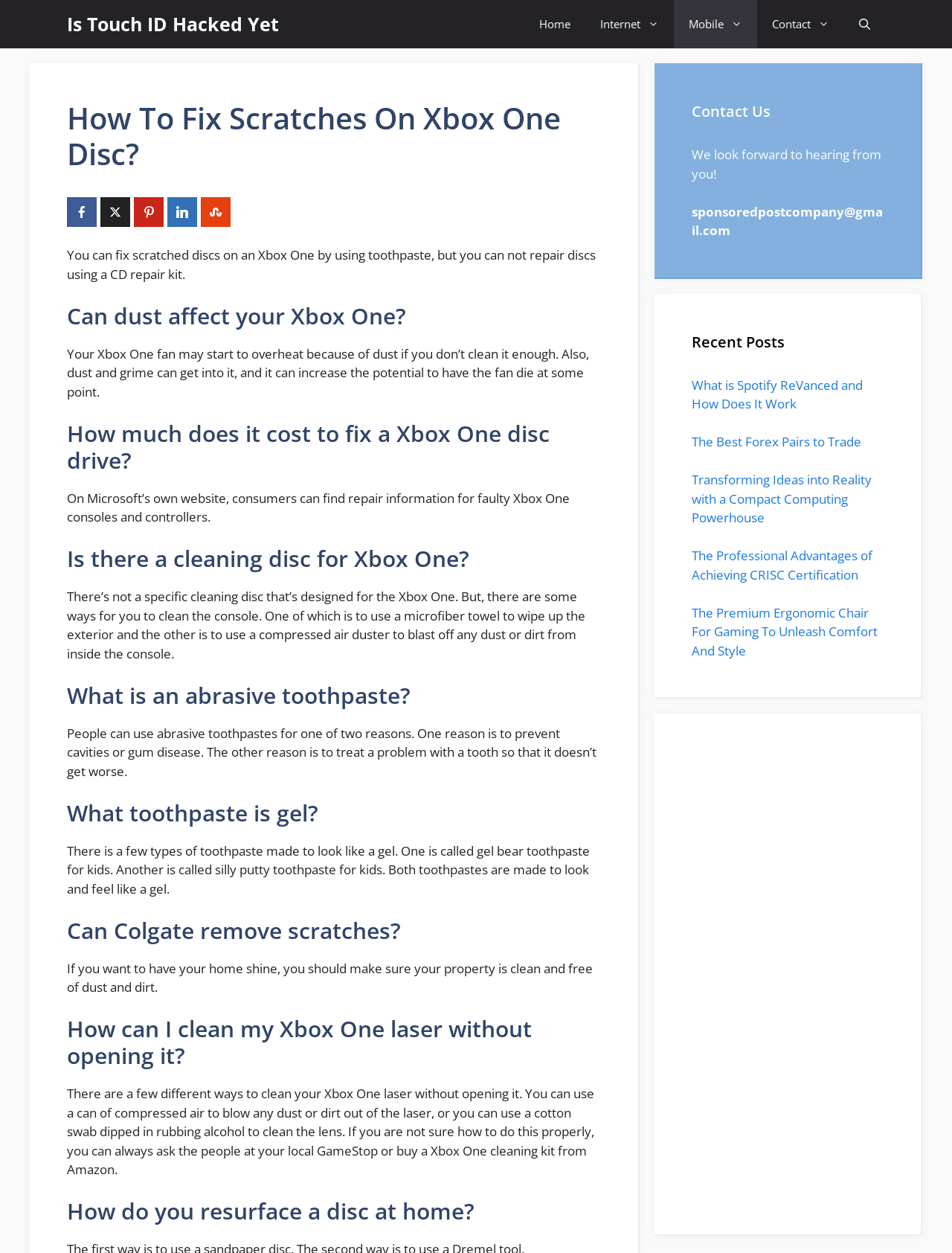Please find the bounding box for the UI element described by: "Is Touch ID Hacked Yet".

[0.07, 0.0, 0.293, 0.039]